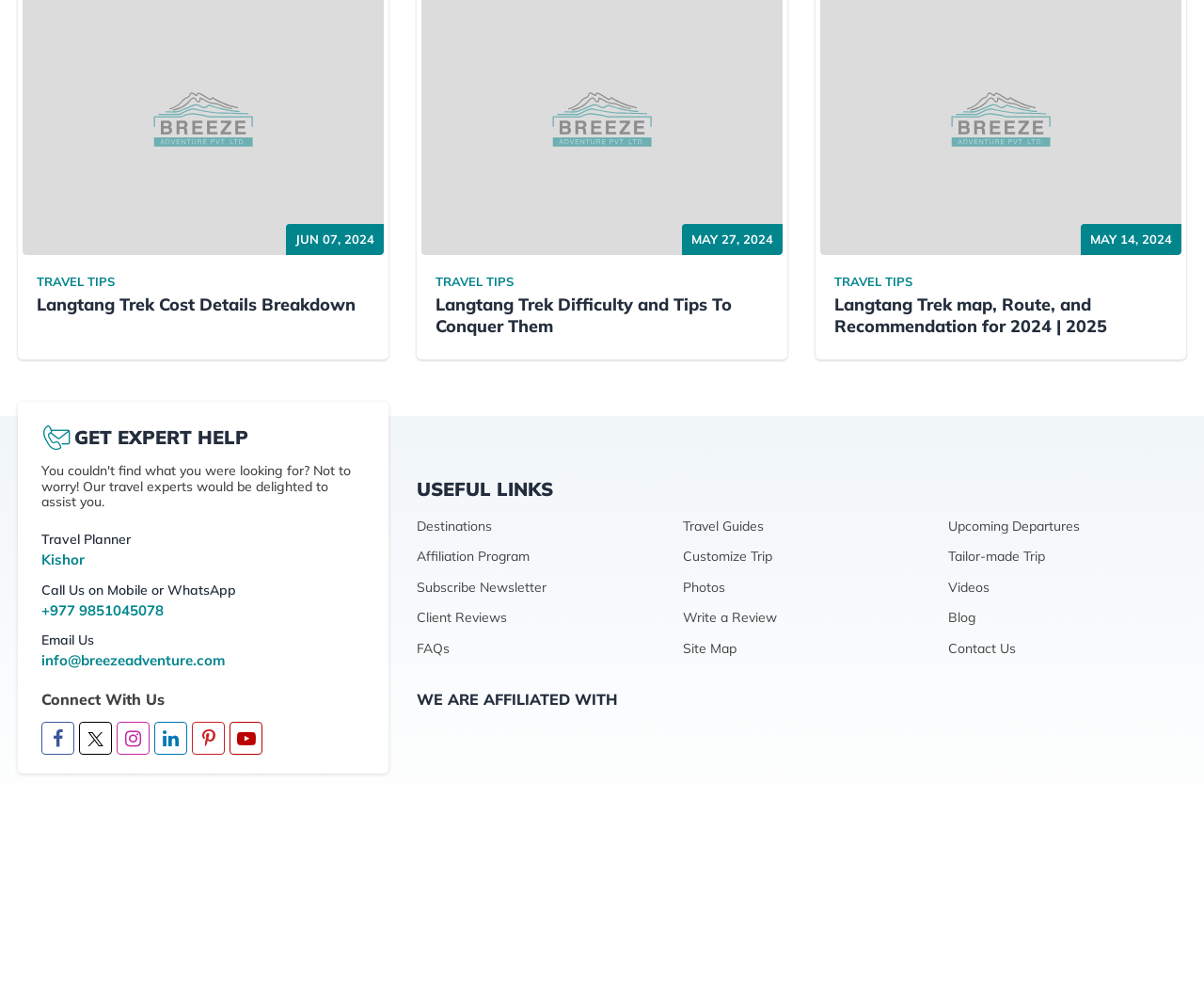Identify the bounding box for the described UI element. Provide the coordinates in (top-left x, top-left y, bottom-right x, bottom-right y) format with values ranging from 0 to 1: Breeze Adventure Pvt. Ltd.

[0.648, 0.906, 0.838, 0.925]